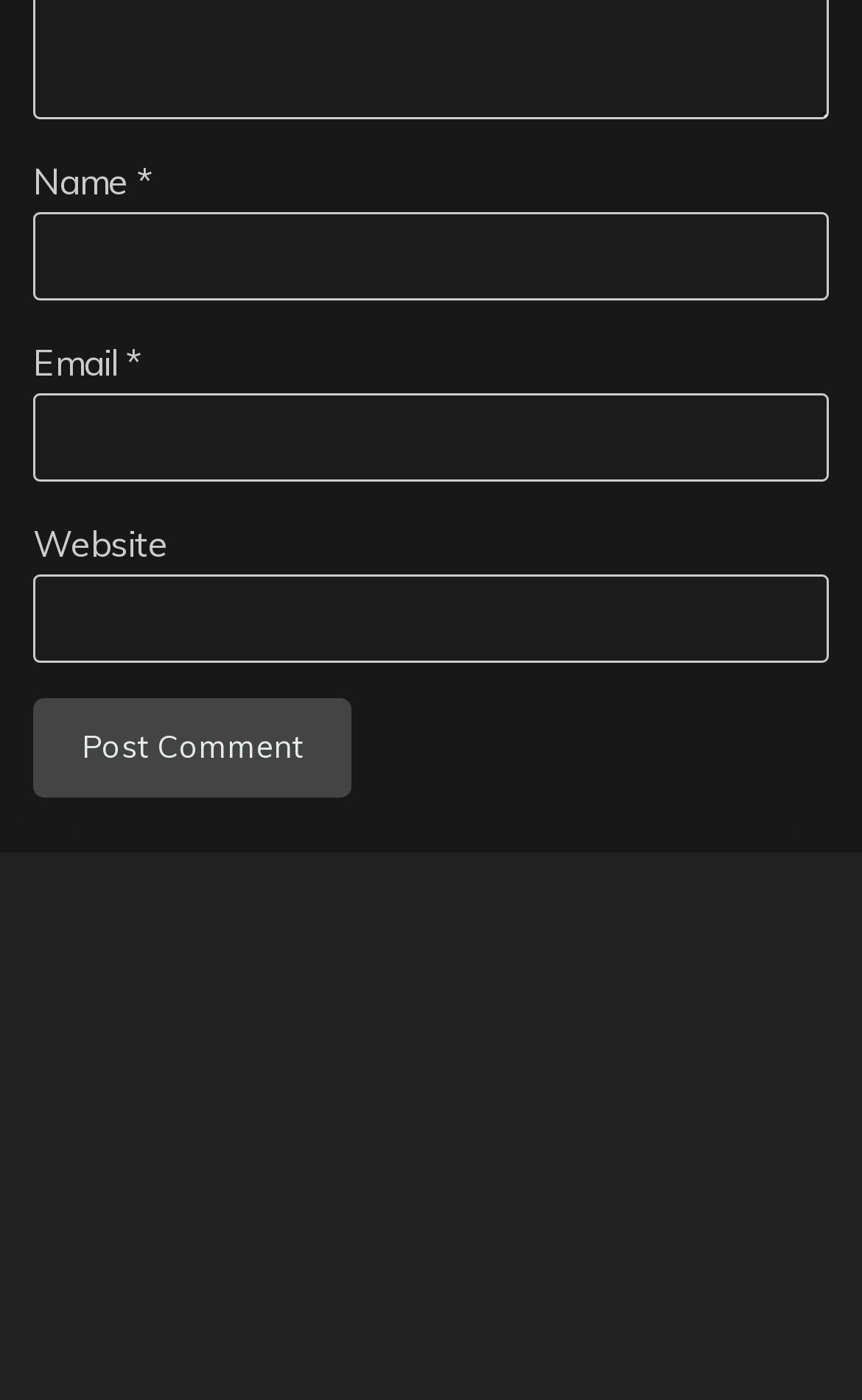Highlight the bounding box of the UI element that corresponds to this description: "parent_node: Website name="url"".

[0.038, 0.411, 0.962, 0.474]